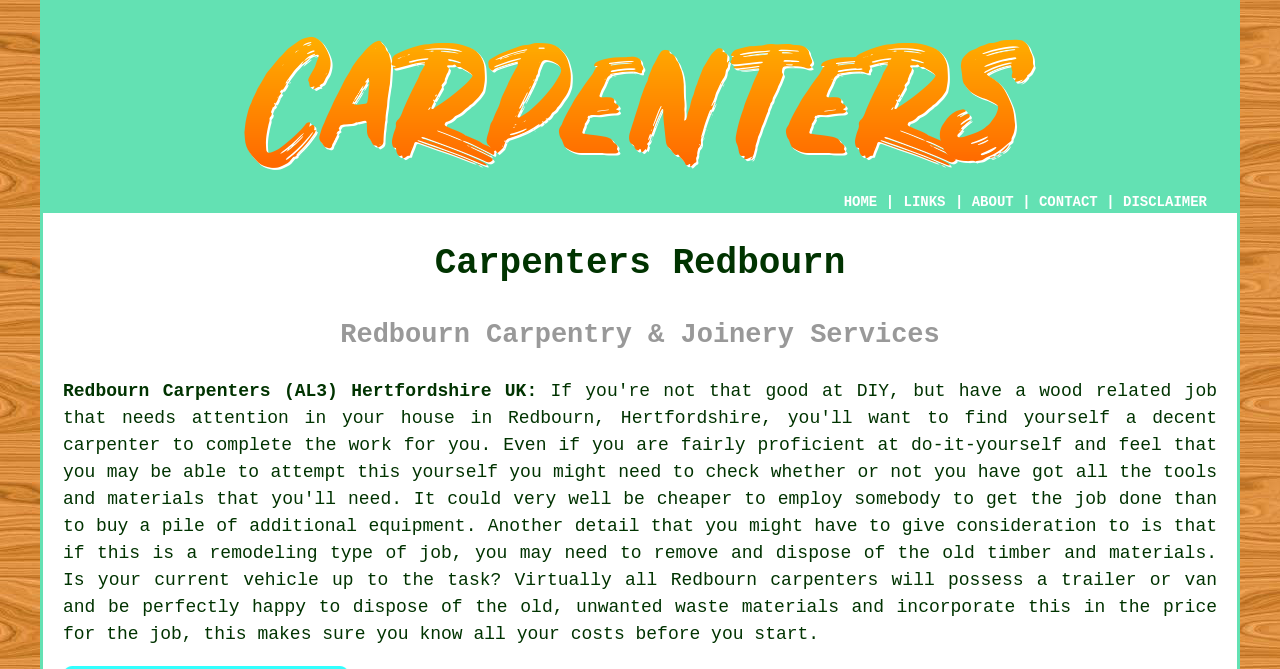What is the profession of the service provider?
Please give a detailed answer to the question using the information shown in the image.

Based on the webpage content, specifically the heading 'Carpenters Redbourn' and the text 'Redbourn Carpentry & Joinery Services', it can be inferred that the service provider is a carpenter.